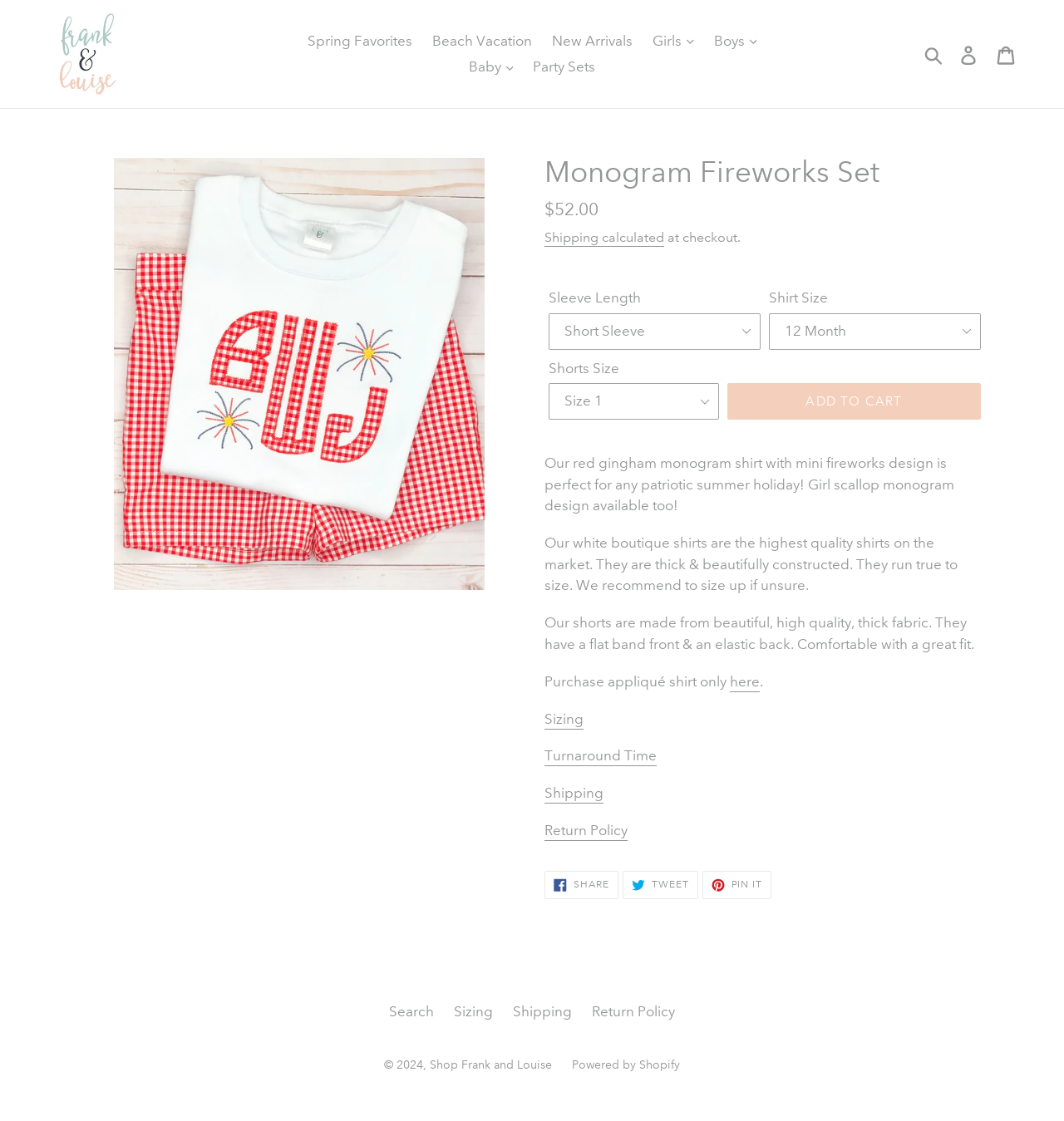Identify the bounding box coordinates of the element to click to follow this instruction: 'View cart contents'. Ensure the coordinates are four float values between 0 and 1, provided as [left, top, right, bottom].

[0.928, 0.031, 0.965, 0.065]